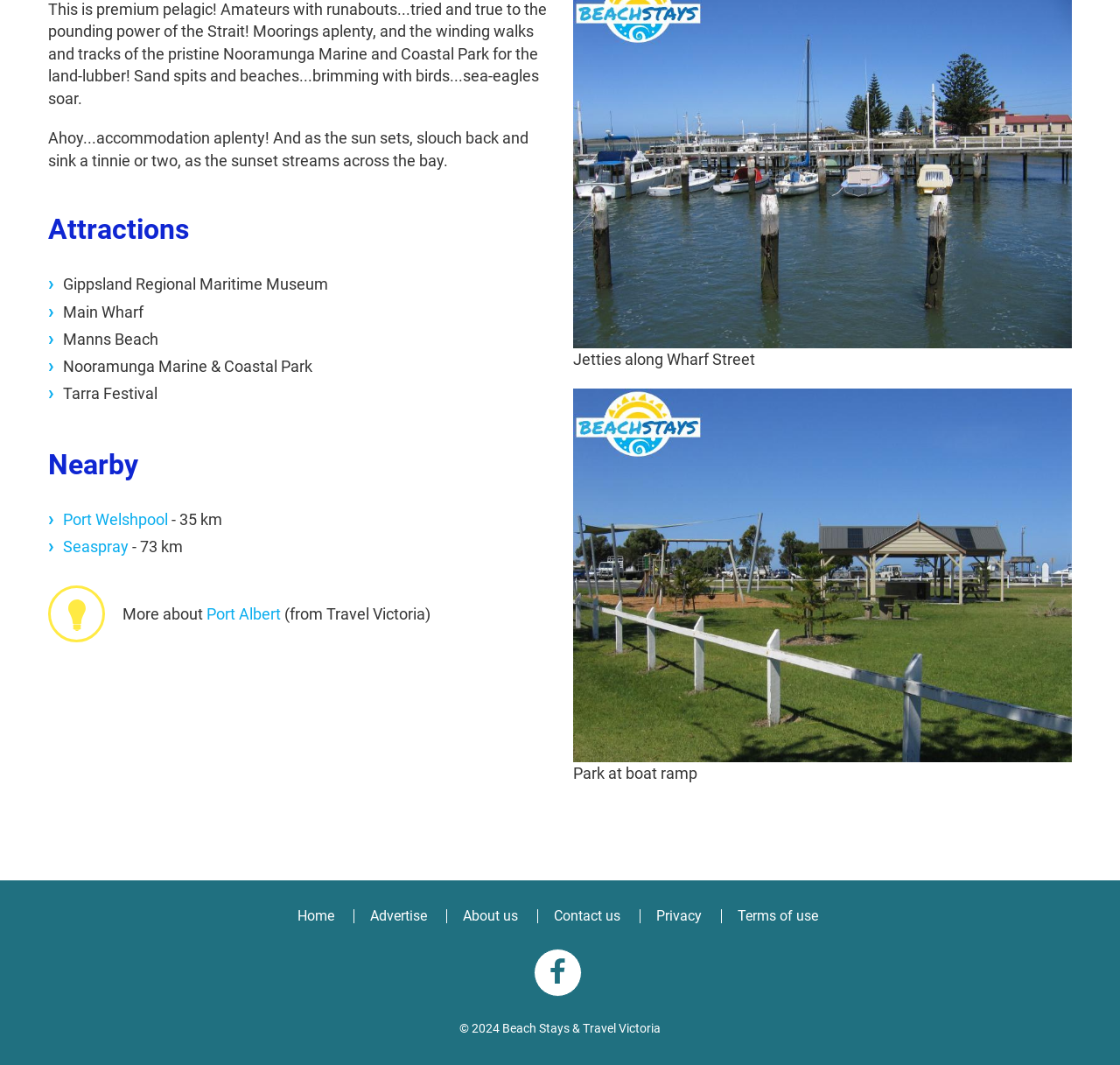Please provide a brief answer to the question using only one word or phrase: 
What is the name of the festival mentioned?

Tarra Festival